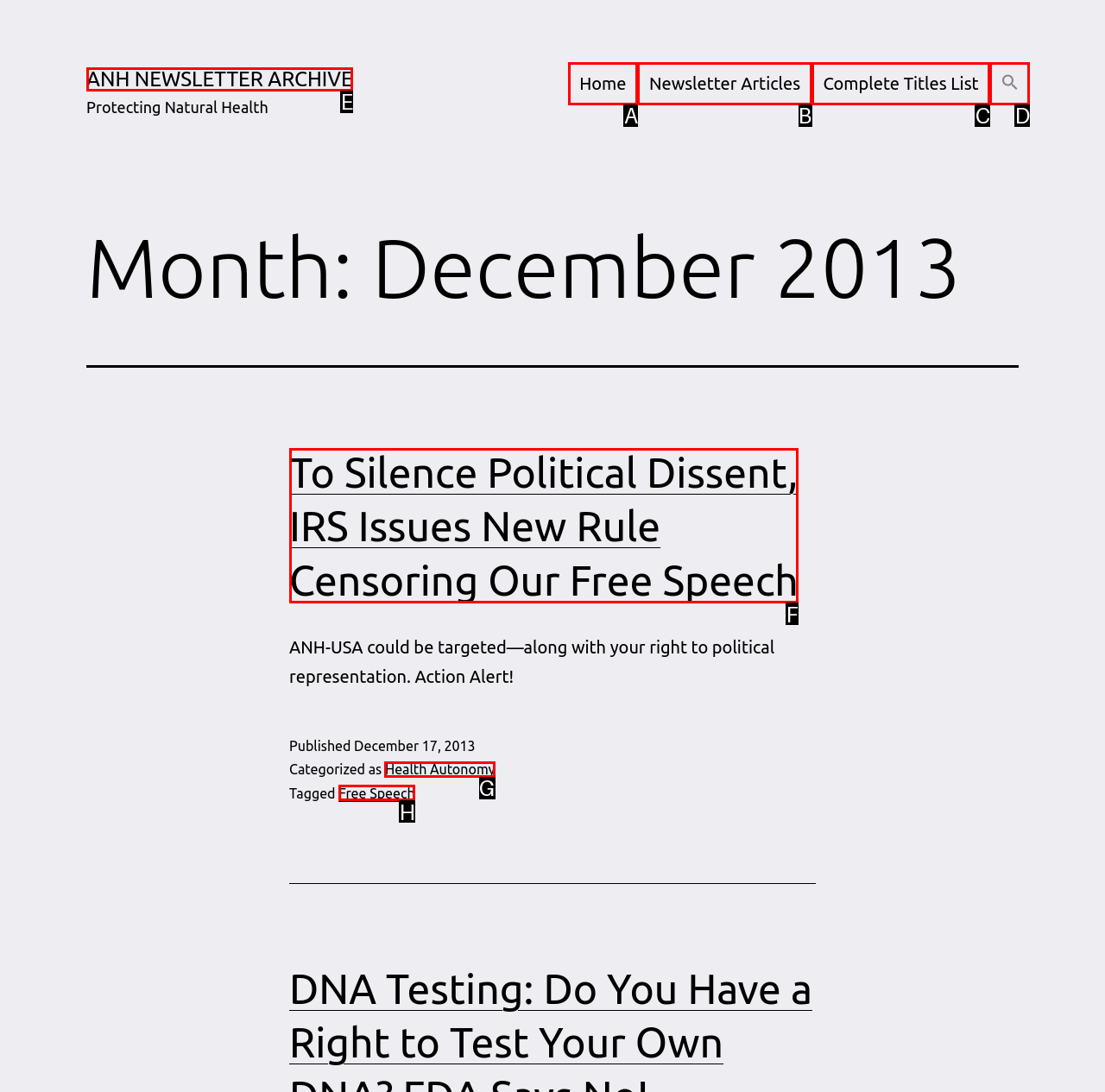Identify the HTML element I need to click to complete this task: search for newsletter articles Provide the option's letter from the available choices.

D